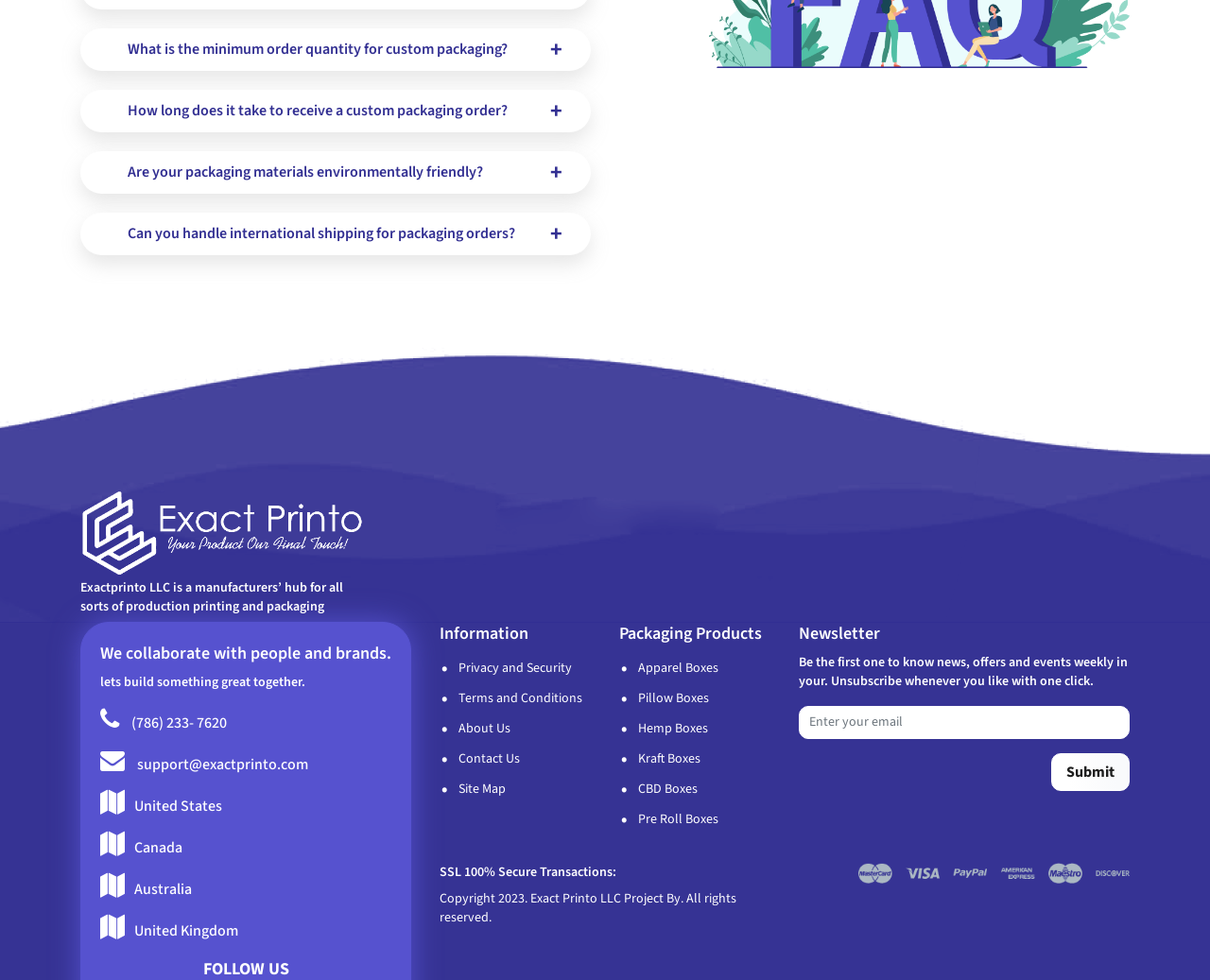How many types of packaging products are listed?
Provide a detailed answer to the question using information from the image.

The types of packaging products listed are Apparel Boxes, Pillow Boxes, Hemp Boxes, Kraft Boxes, CBD Boxes, and Pre Roll Boxes, which can be found in the Packaging Products section of the webpage.